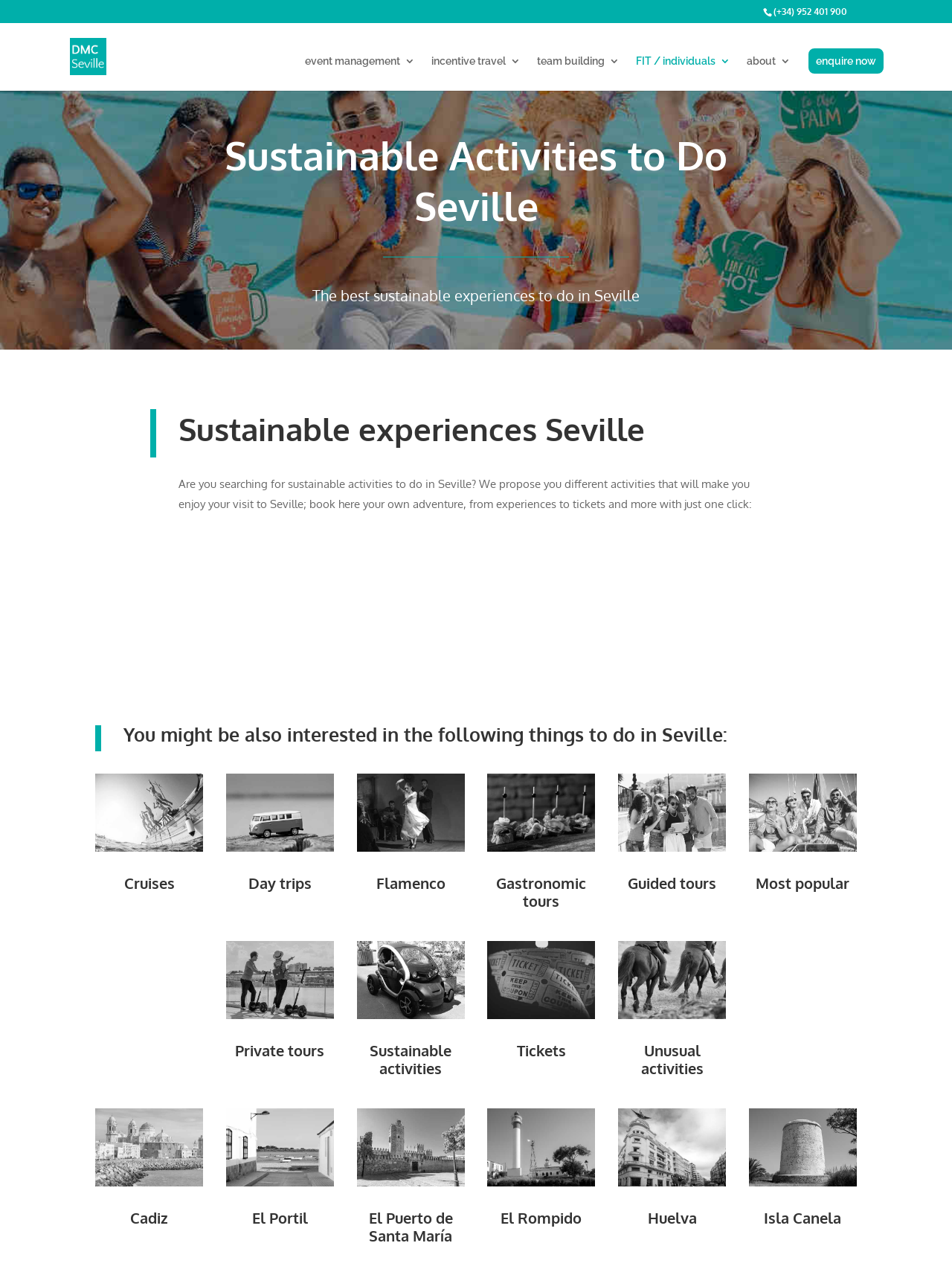Identify the bounding box coordinates for the UI element described as: "Day trips". The coordinates should be provided as four floats between 0 and 1: [left, top, right, bottom].

[0.261, 0.687, 0.327, 0.702]